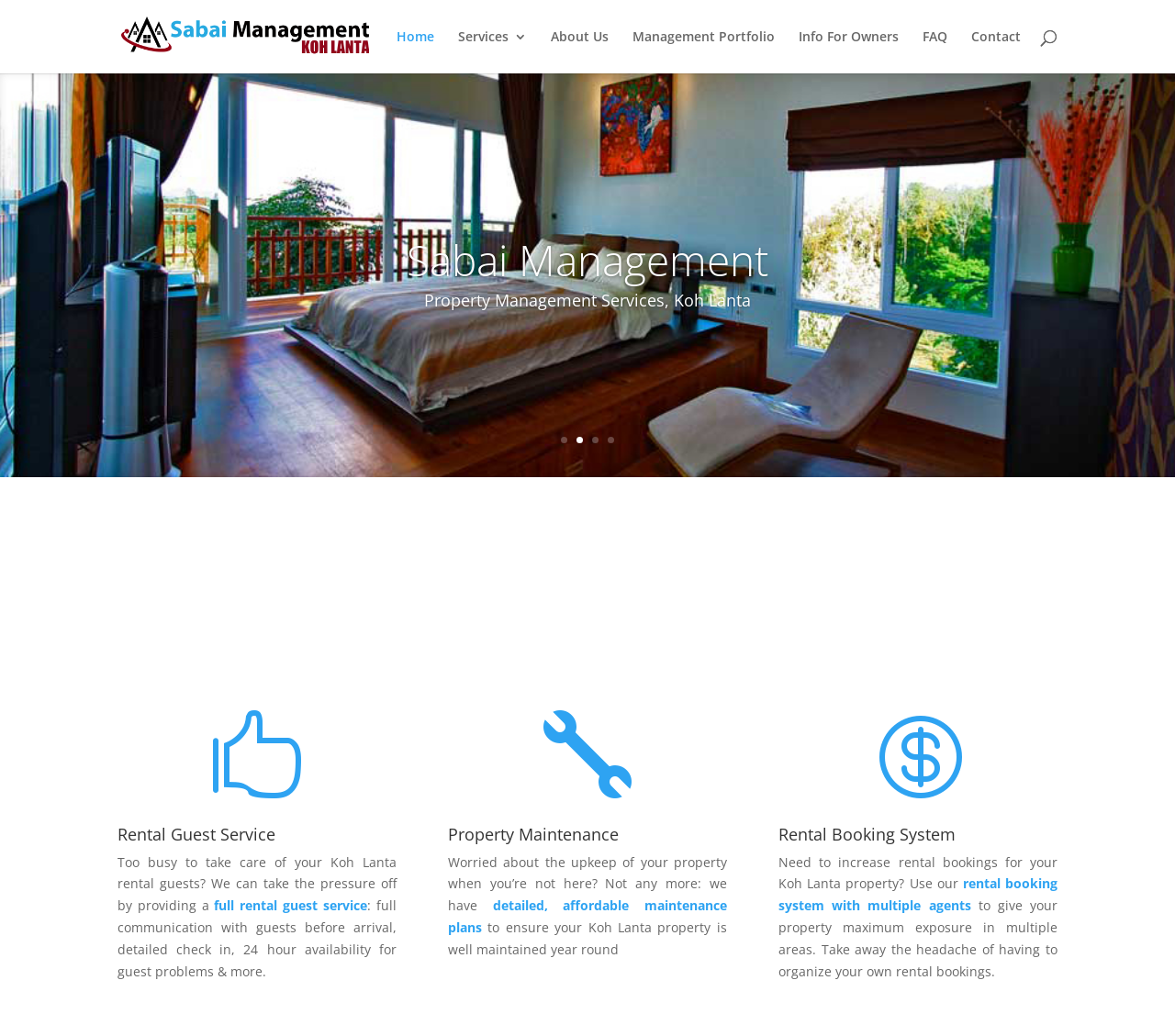Use a single word or phrase to answer this question: 
What is the benefit of using Sabai Management's rental booking system?

Maximum exposure